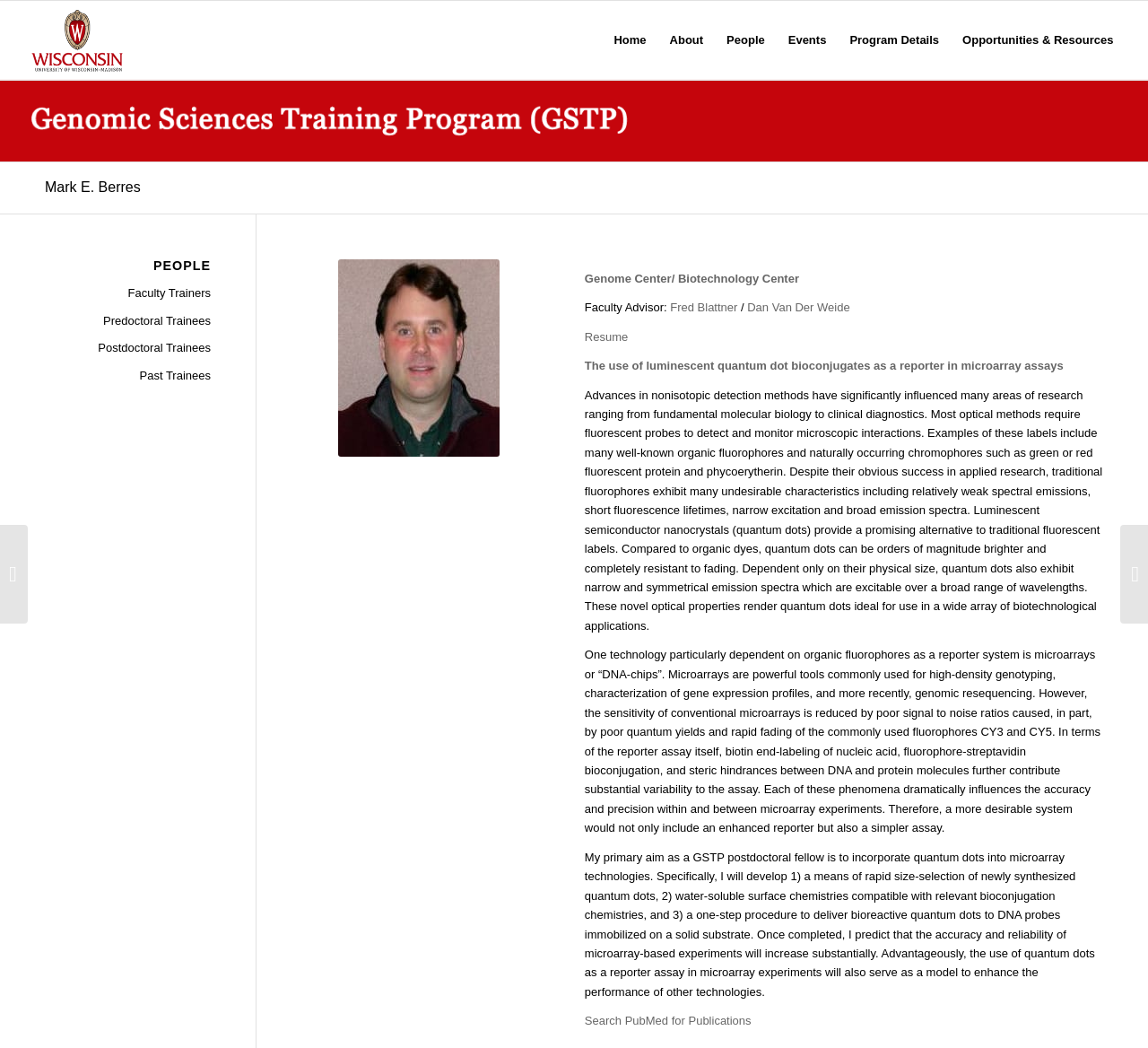Using the format (top-left x, top-left y, bottom-right x, bottom-right y), and given the element description, identify the bounding box coordinates within the screenshot: Search PubMed for Publications

[0.509, 0.968, 0.654, 0.981]